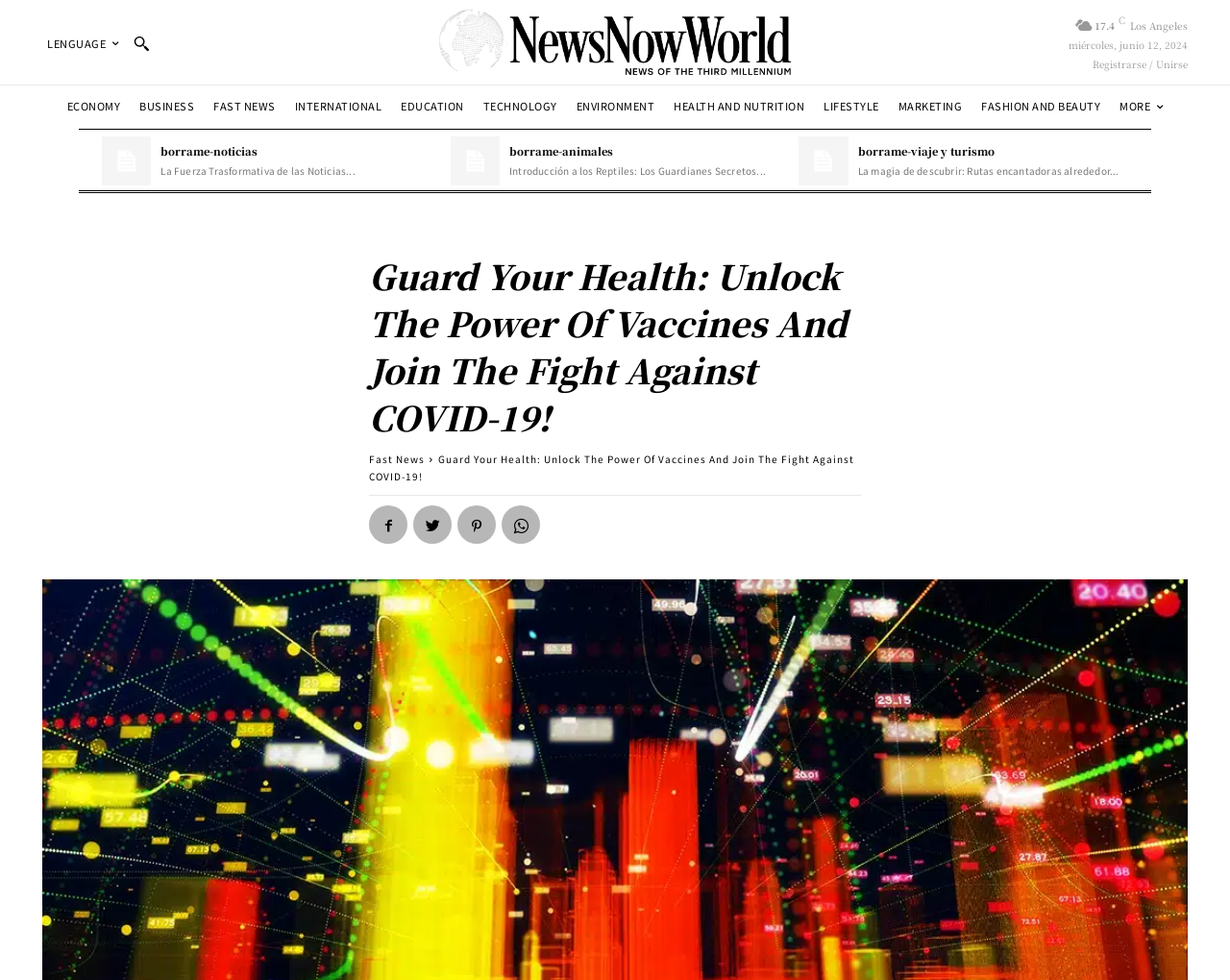Answer with a single word or phrase: 
What is the name of the website's logo?

Logo